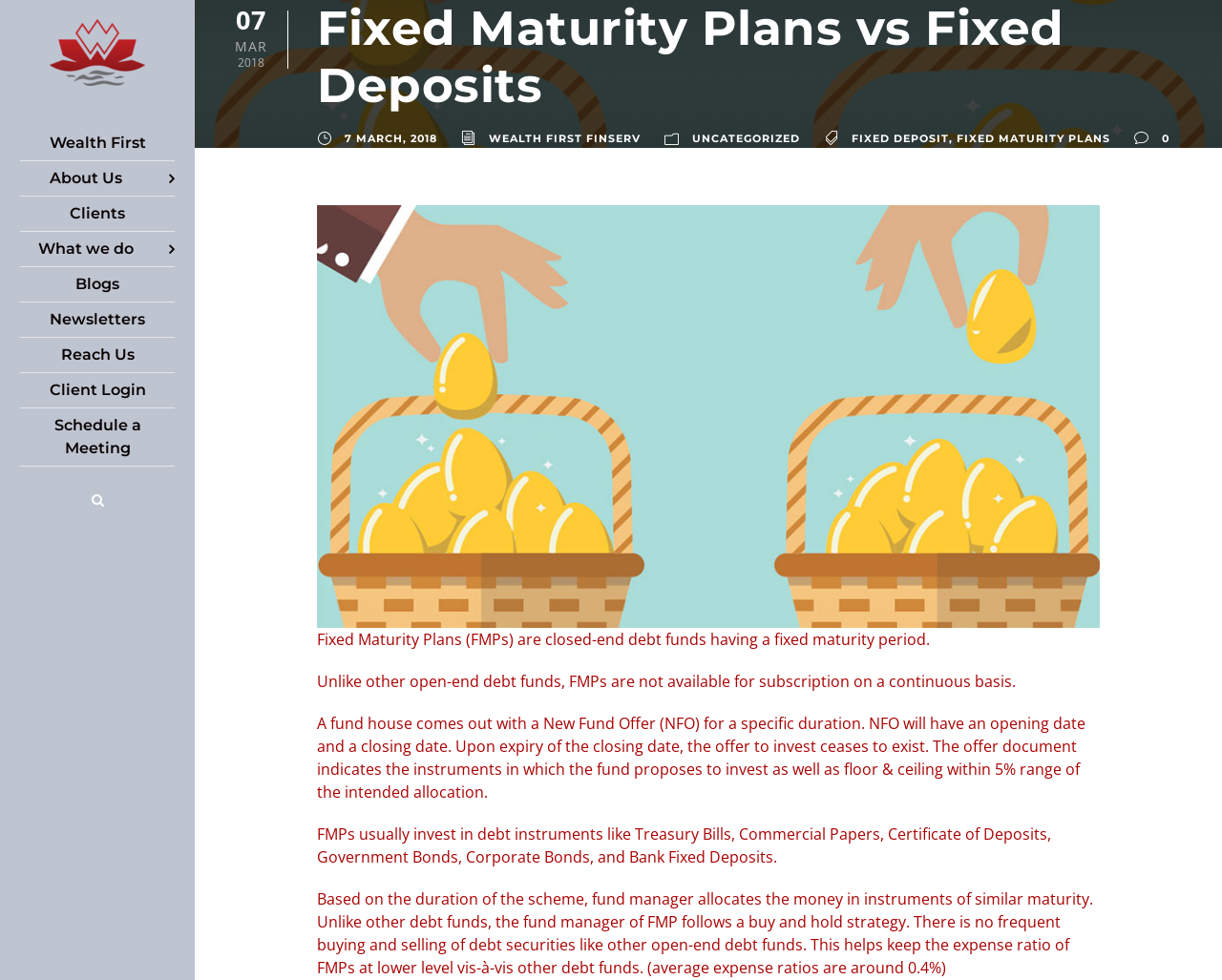Identify the primary heading of the webpage and provide its text.

Fixed Maturity Plans vs Fixed Deposits